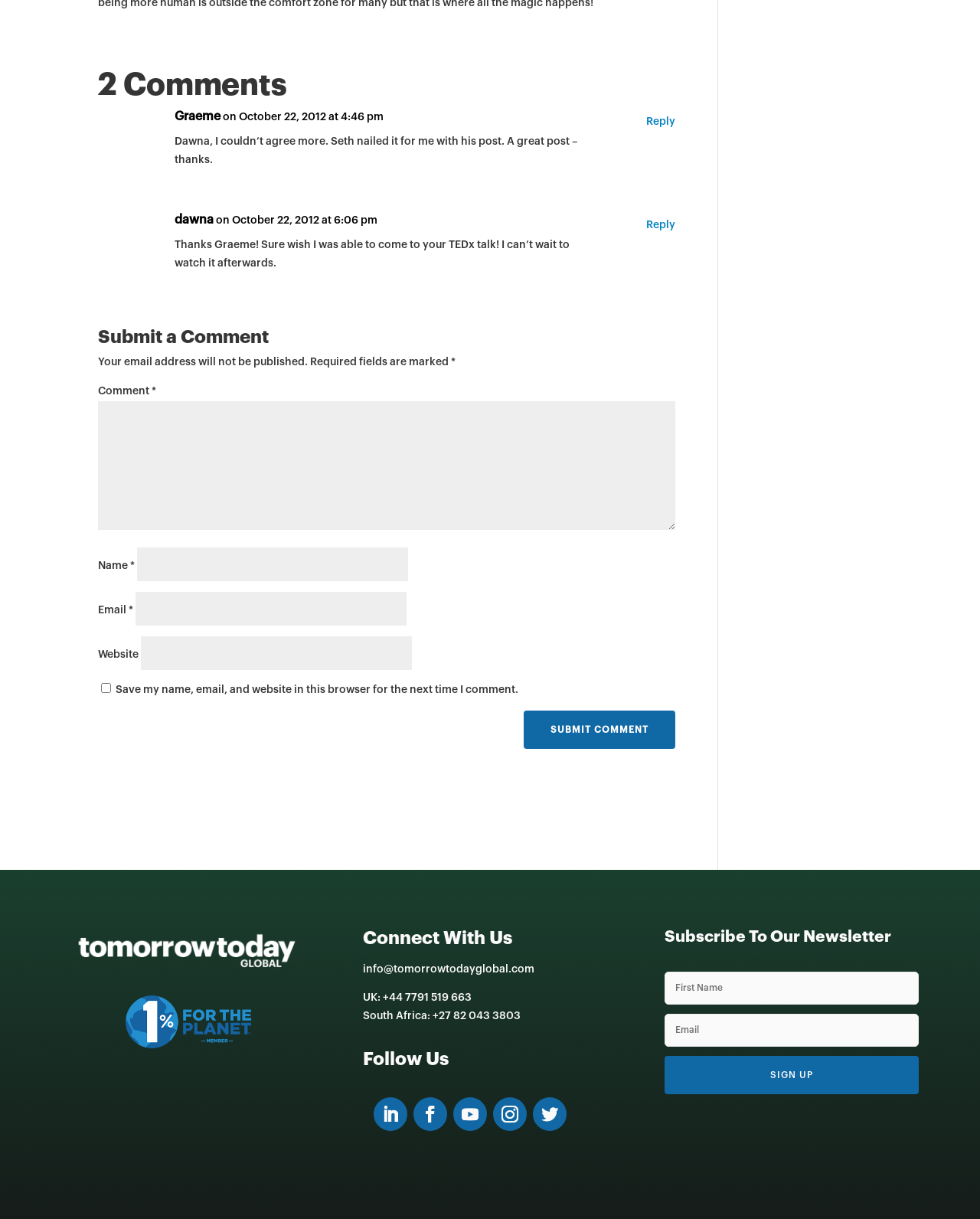Please provide a detailed answer to the question below based on the screenshot: 
What is the purpose of the textbox at the bottom of the page?

I analyzed the elements at the bottom of the page and found a heading element with the text 'Subscribe To Our Newsletter' and a textbox element below it, which suggests that the purpose of the textbox is to subscribe to a newsletter.